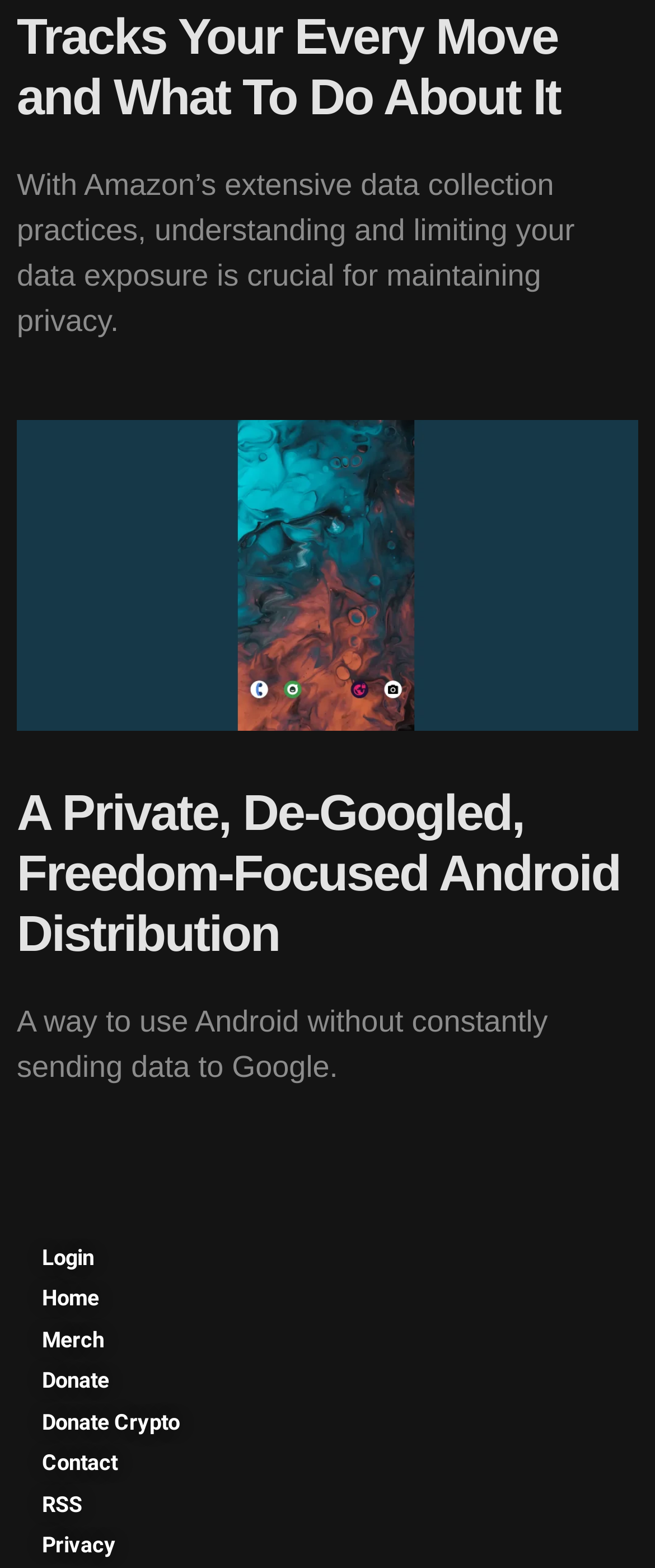Indicate the bounding box coordinates of the element that needs to be clicked to satisfy the following instruction: "click the link to learn about a private Android distribution". The coordinates should be four float numbers between 0 and 1, i.e., [left, top, right, bottom].

[0.026, 0.501, 0.947, 0.614]